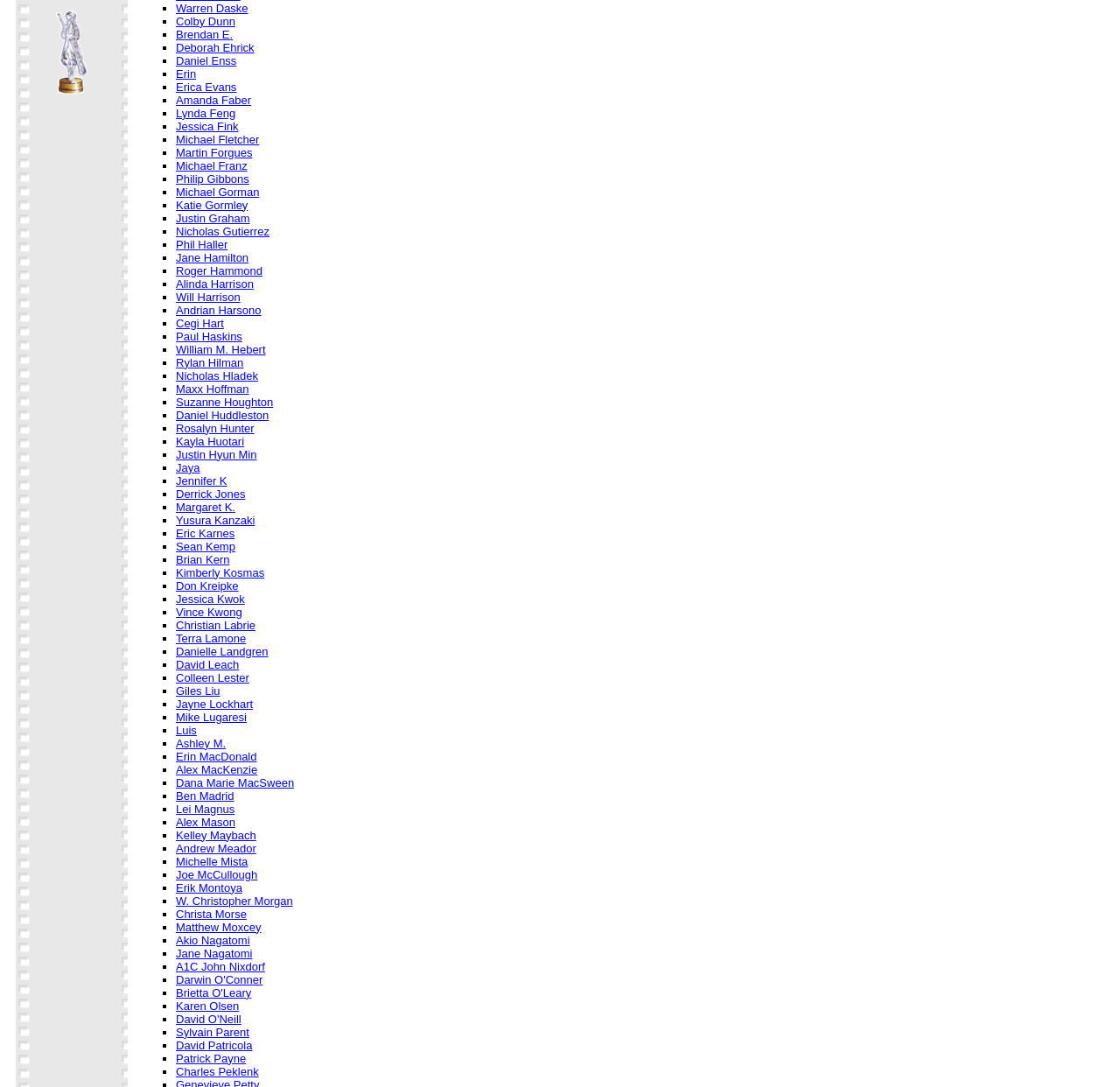Using the provided element description "WordPress.org", determine the bounding box coordinates of the UI element.

None